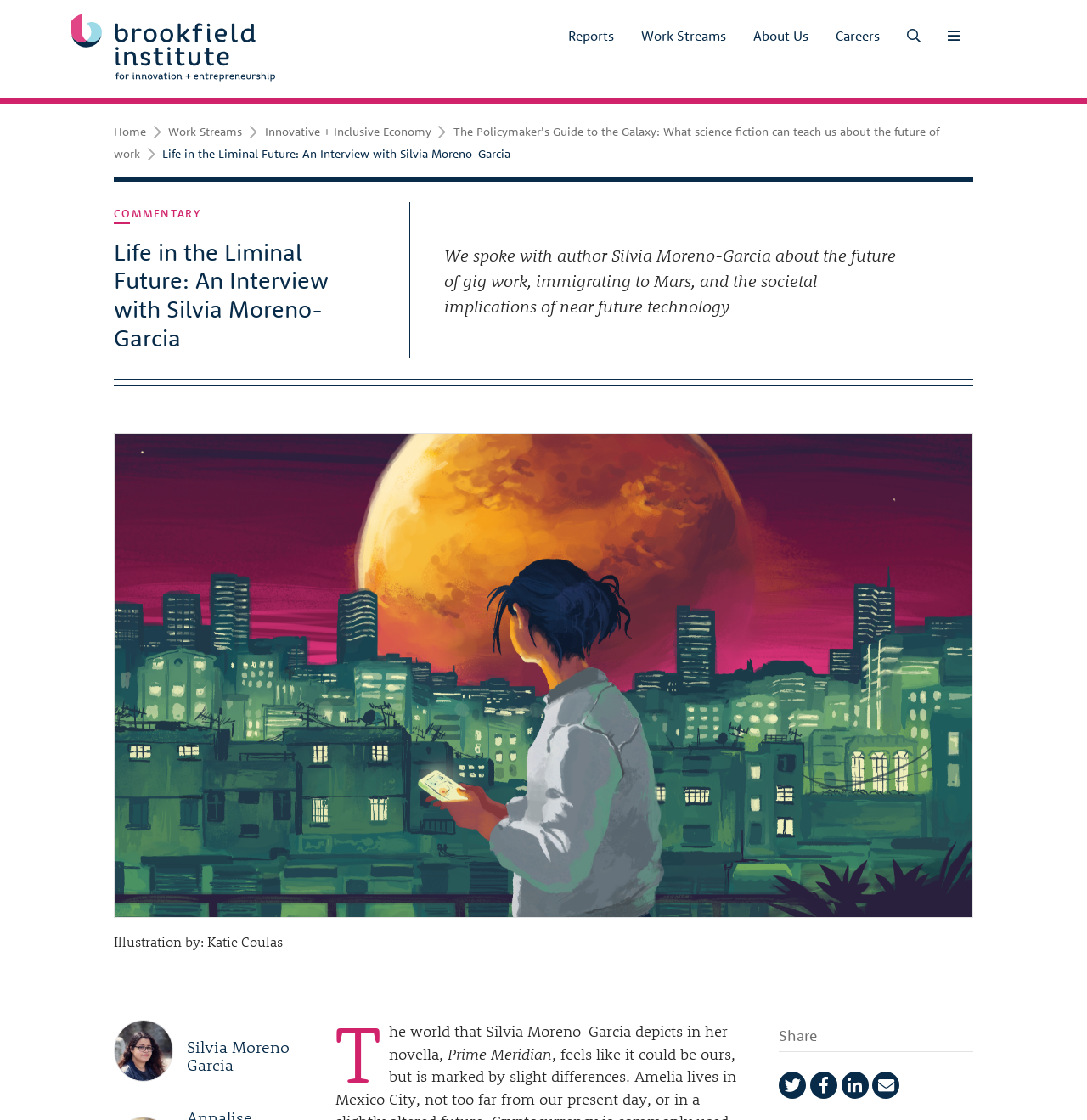Please specify the bounding box coordinates of the element that should be clicked to execute the given instruction: 'Click the 'Reports' link'. Ensure the coordinates are four float numbers between 0 and 1, expressed as [left, top, right, bottom].

[0.51, 0.014, 0.577, 0.05]